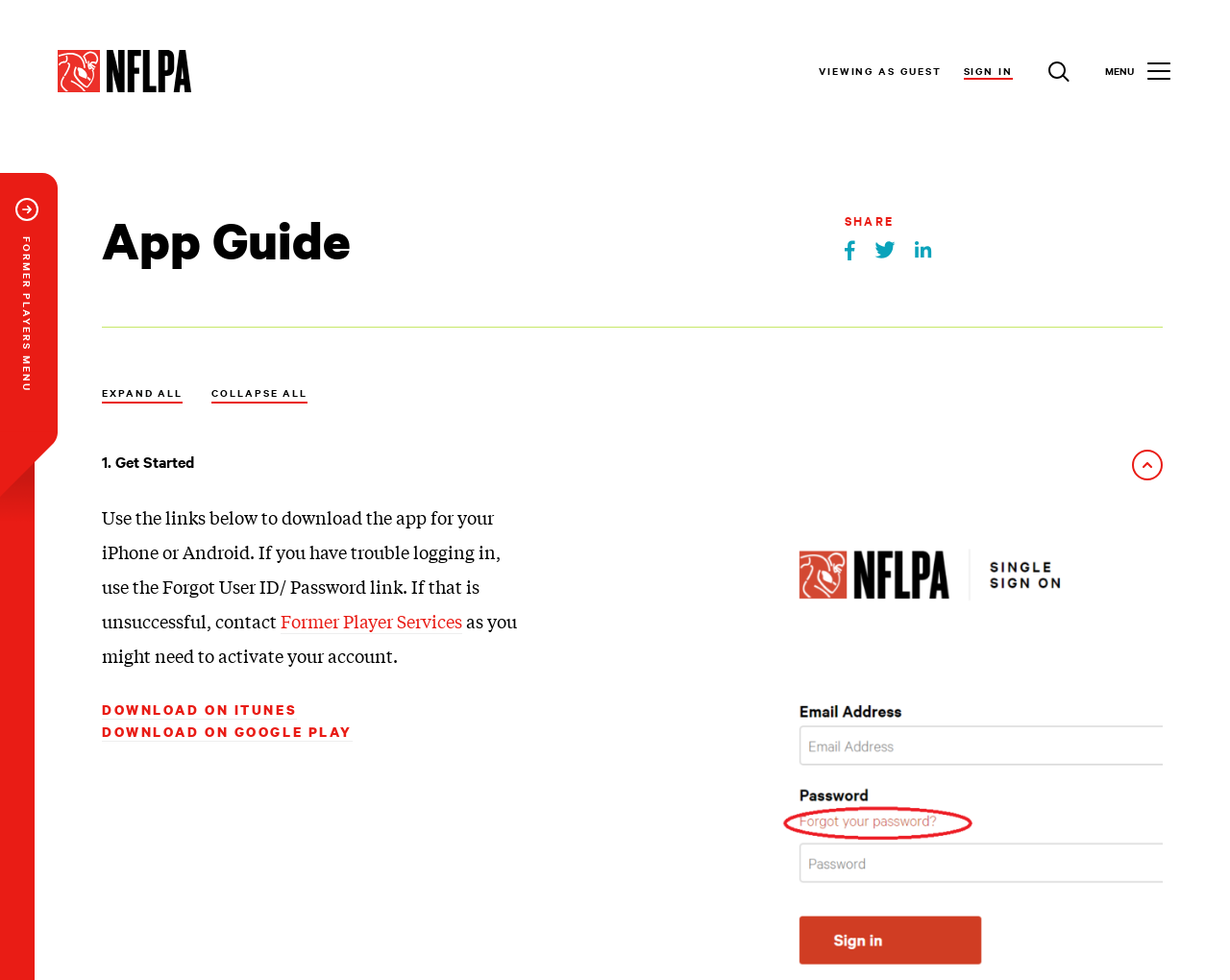From the webpage screenshot, identify the region described by Download on Google Play. Provide the bounding box coordinates as (top-left x, top-left y, bottom-right x, bottom-right y), with each value being a floating point number between 0 and 1.

[0.083, 0.737, 0.287, 0.756]